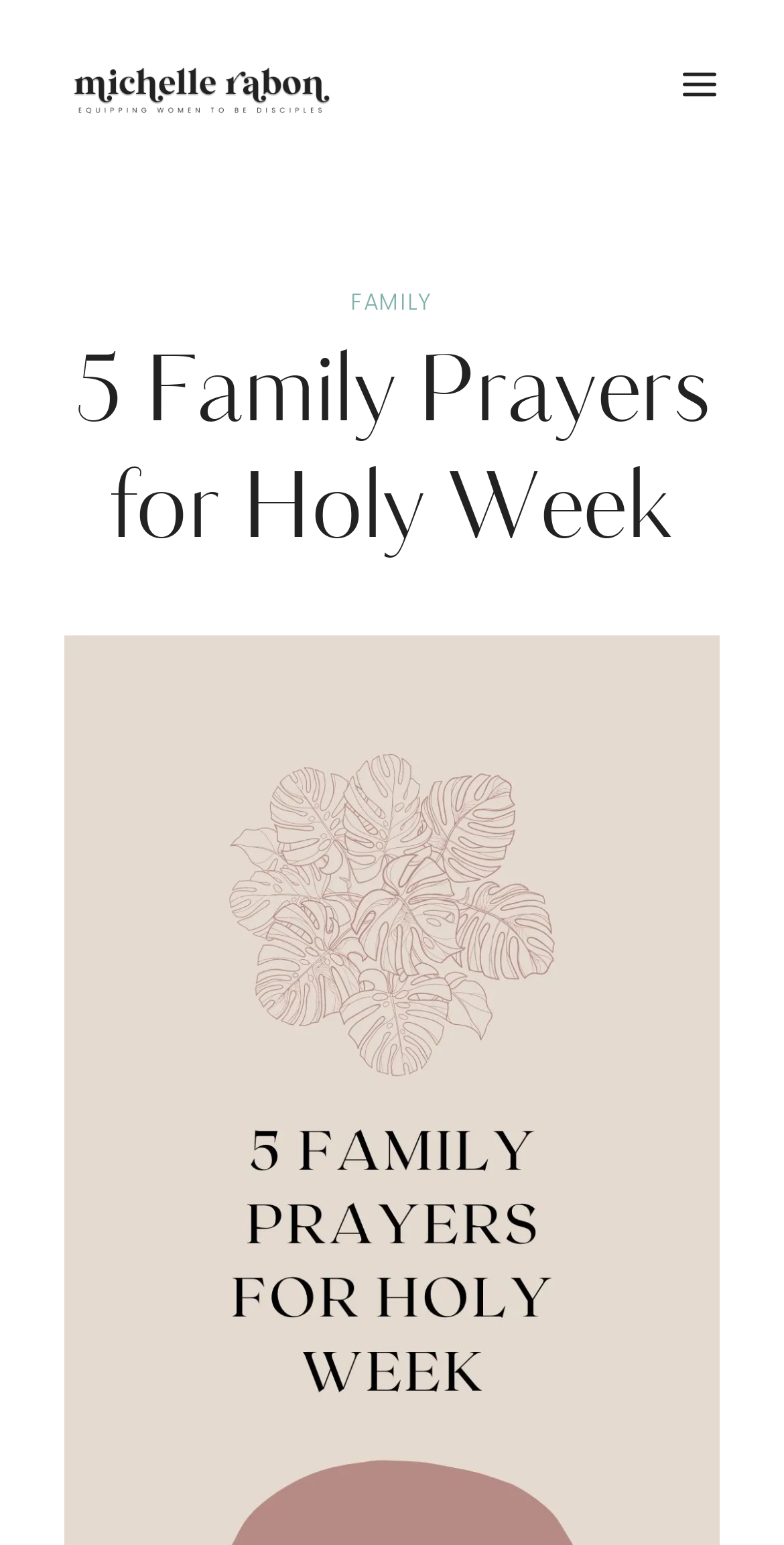Provide a short answer using a single word or phrase for the following question: 
How many menu items are there?

1